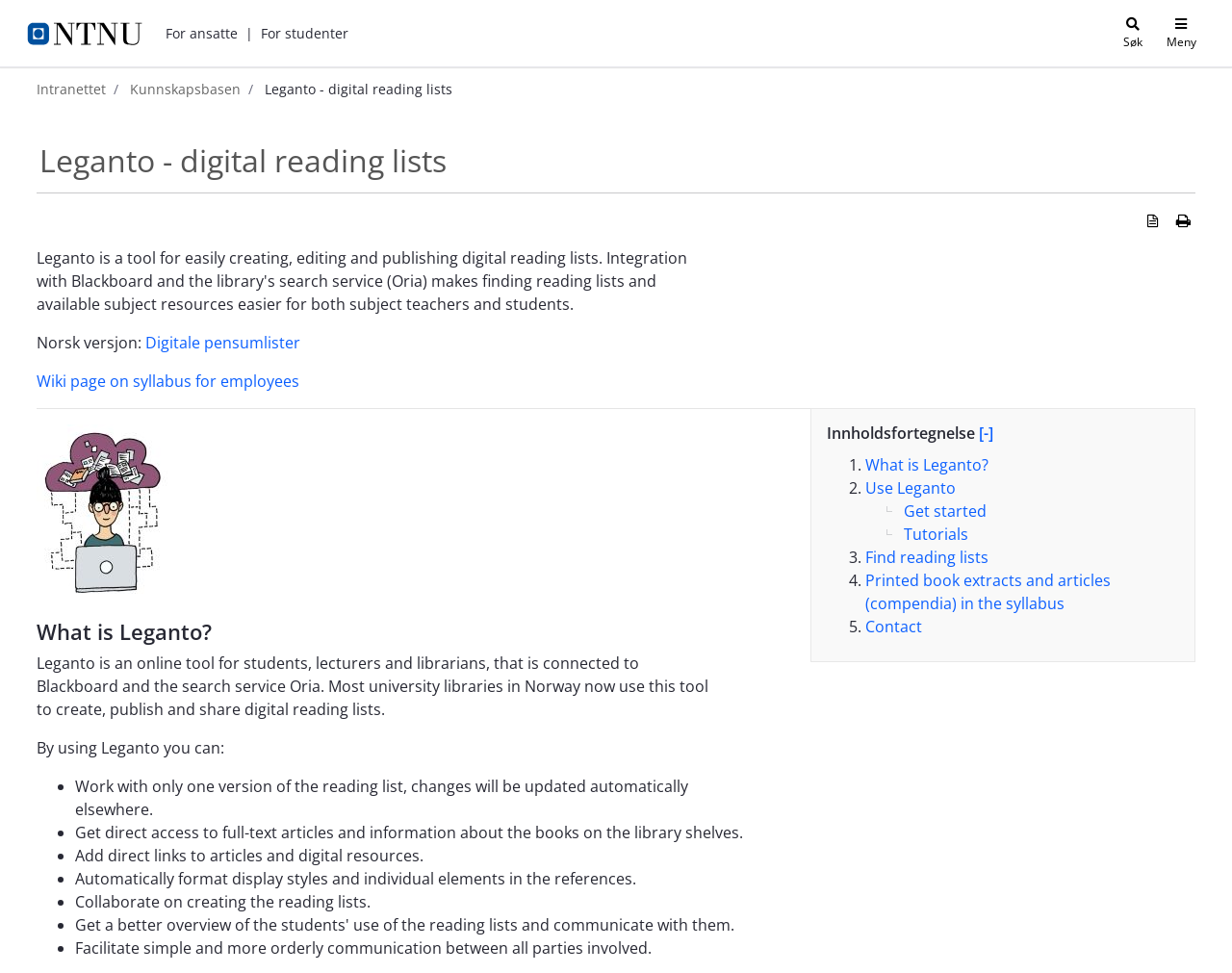Could you find the bounding box coordinates of the clickable area to complete this instruction: "Discover how to find local meetups in your area"?

None